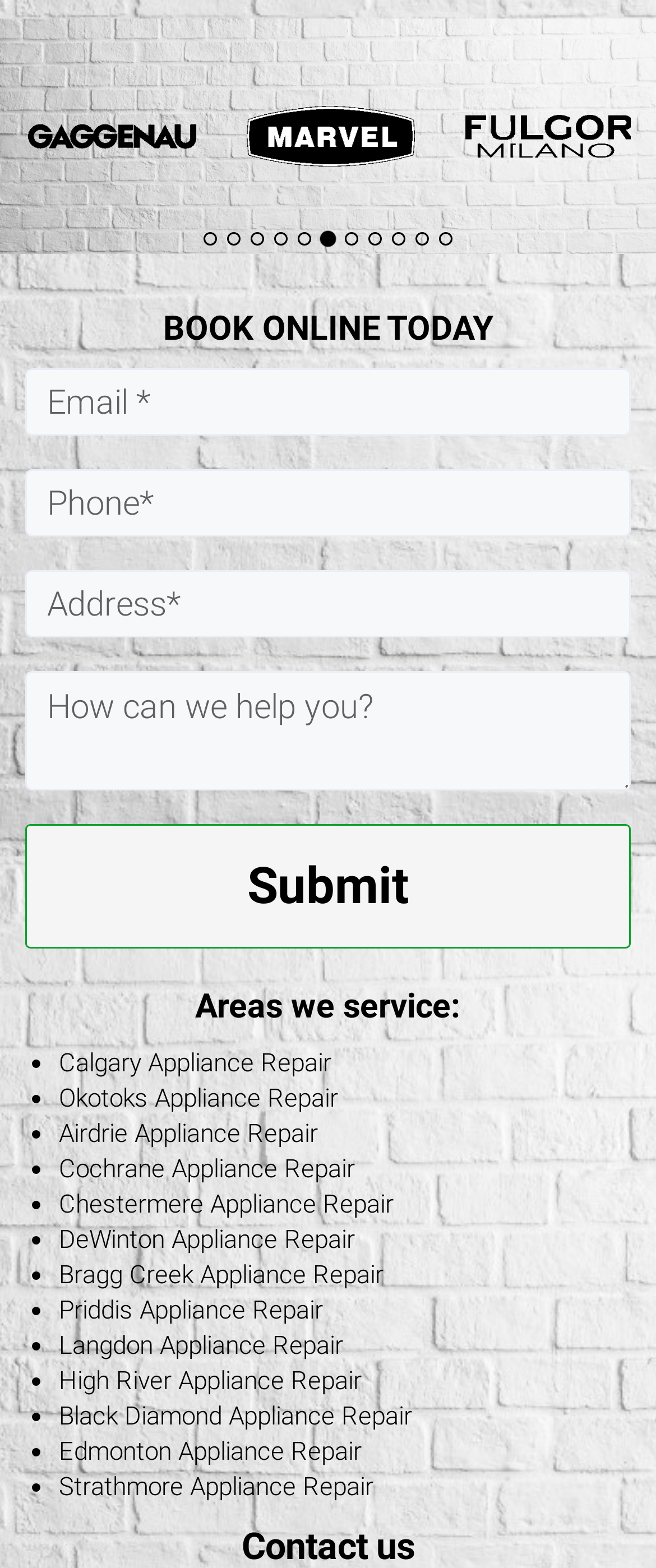Identify the bounding box coordinates for the region to click in order to carry out this instruction: "Click the About link". Provide the coordinates using four float numbers between 0 and 1, formatted as [left, top, right, bottom].

None